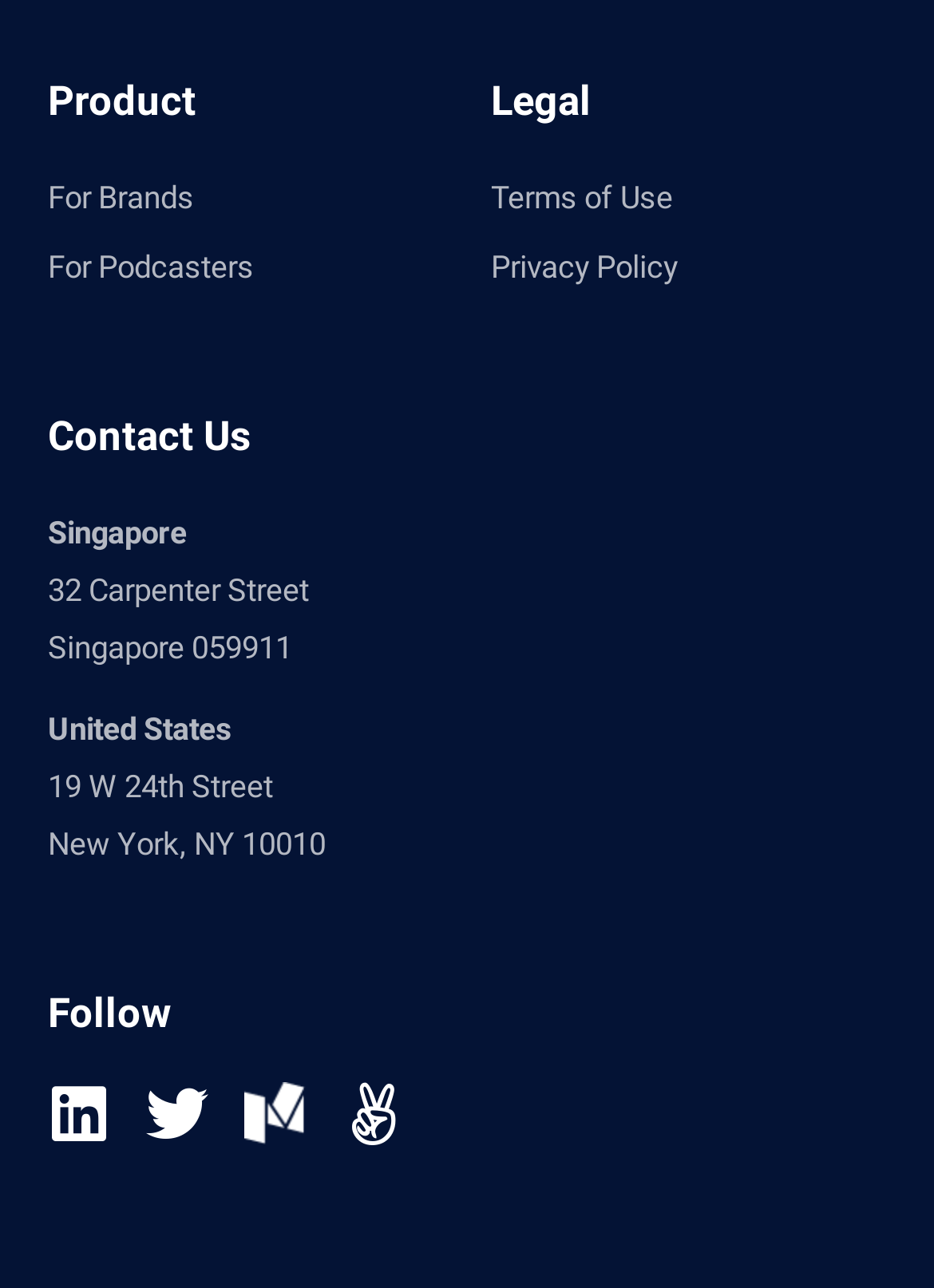Provide your answer to the question using just one word or phrase: What social media platforms can I follow the company on?

Linkedin, Twitter, Medium, Angellist